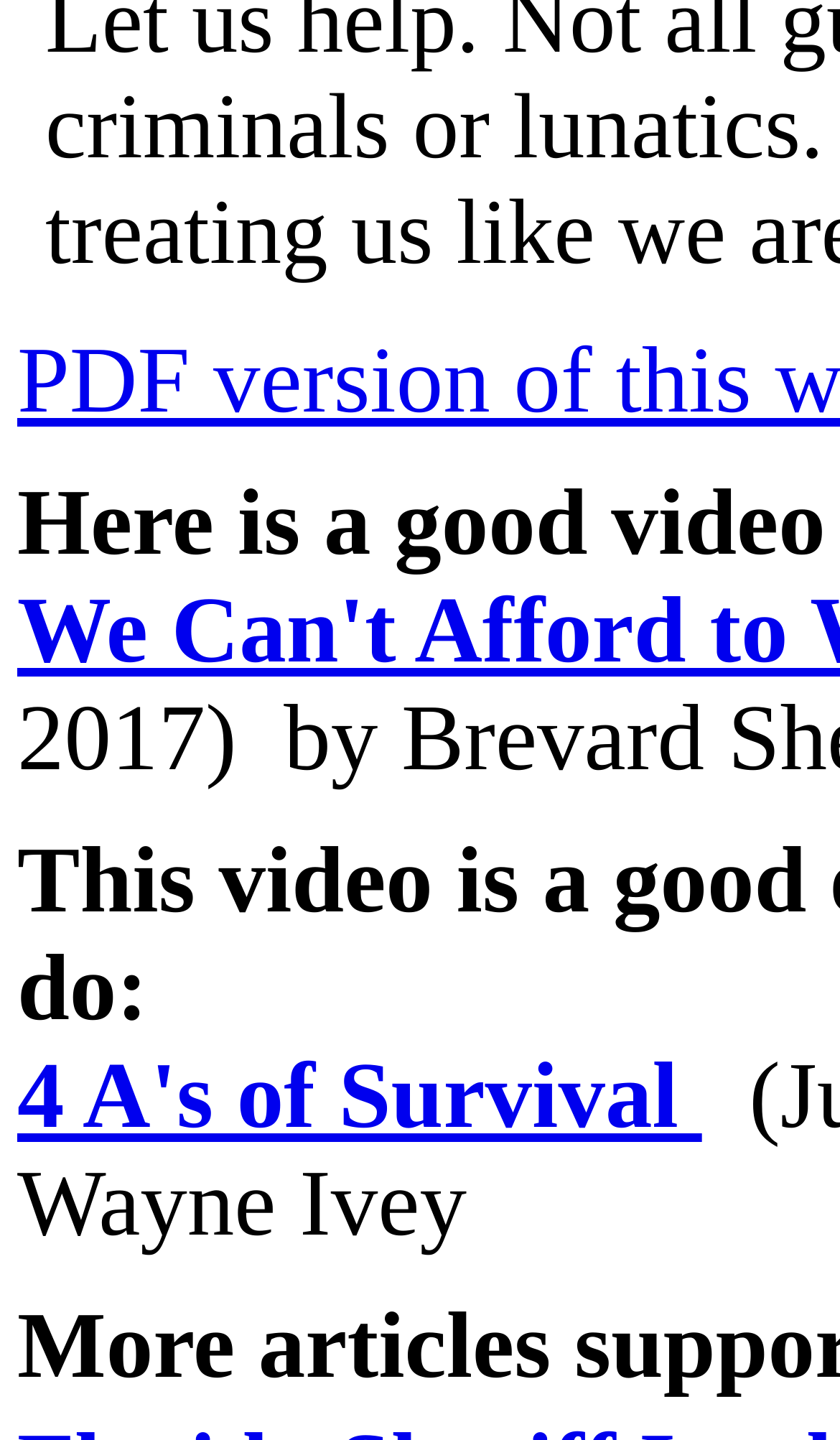Identify the bounding box for the described UI element. Provide the coordinates in (top-left x, top-left y, bottom-right x, bottom-right y) format with values ranging from 0 to 1: 4 A's of Survival

[0.021, 0.726, 0.836, 0.798]